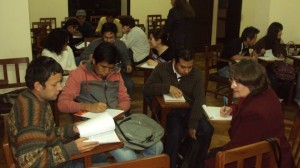Provide a comprehensive description of the image.

The image captures a dynamic workshop setting, likely in a classroom or seminar hall, where participants engage in collaborative learning. In the foreground, three individuals are seated at tables. Two men, one in a colorful sweater and another in a casual jacket, are attentively discussing while taking notes, with papers and writing instruments visible. A woman, wearing a dark coat, appears to be guiding or conversing with them, fostering an interactive atmosphere.

The background reveals additional small groups of participants engaged in similar discussions, emphasizing the collaborative nature of the workshop. This setting aligns with a project aimed at bridging academic insights with the practical experiences of the urban lower and working classes, particularly focusing on market women in Cochabamba. The workshop reflects a blend of academic and community engagement, encouraging dialogue about ethnographic work related to the informal market, highlighting the importance of such discussions in understanding local socio-economic dynamics.